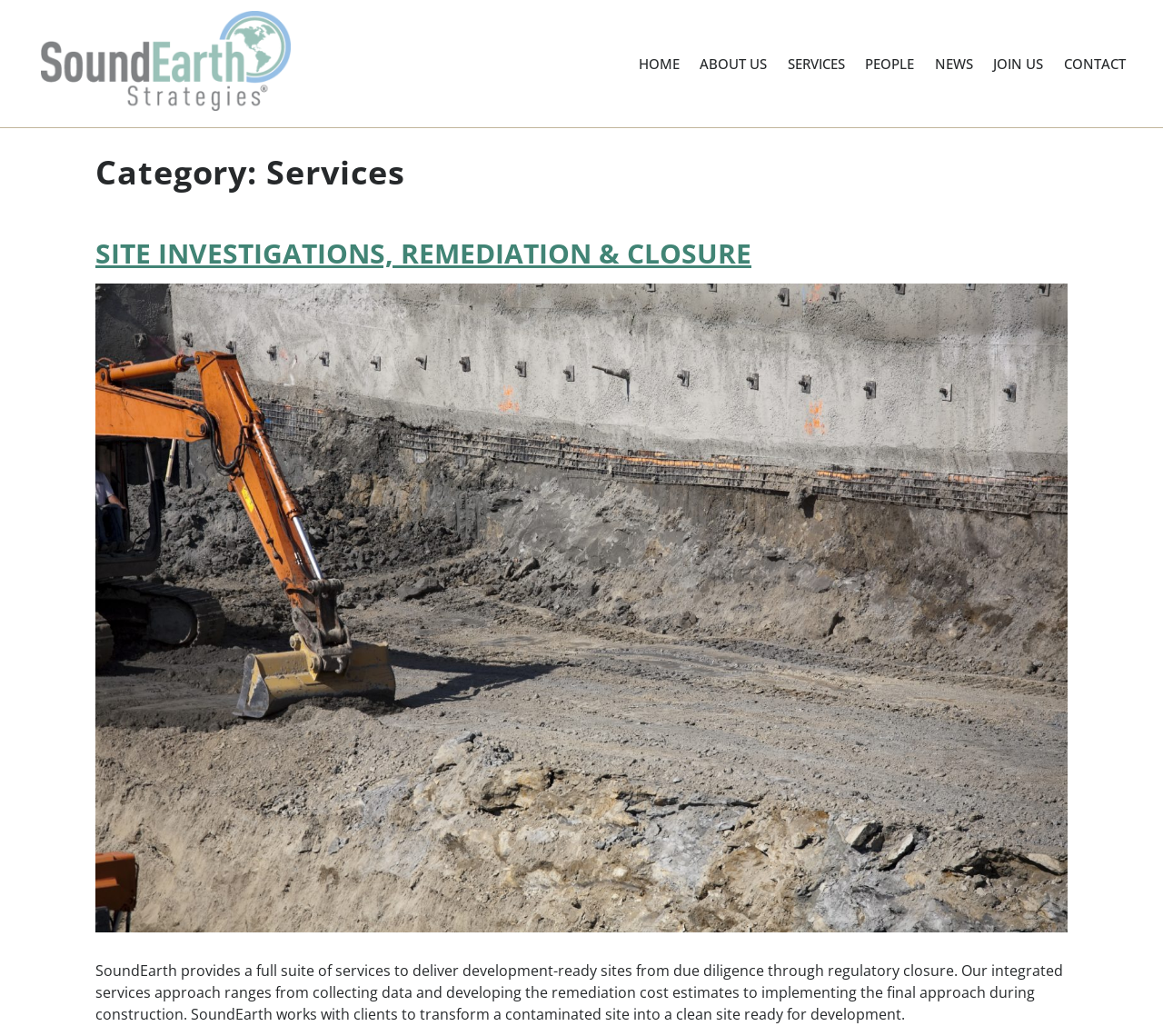Provide a one-word or brief phrase answer to the question:
What are the services provided?

Site investigations, remediation, and closure